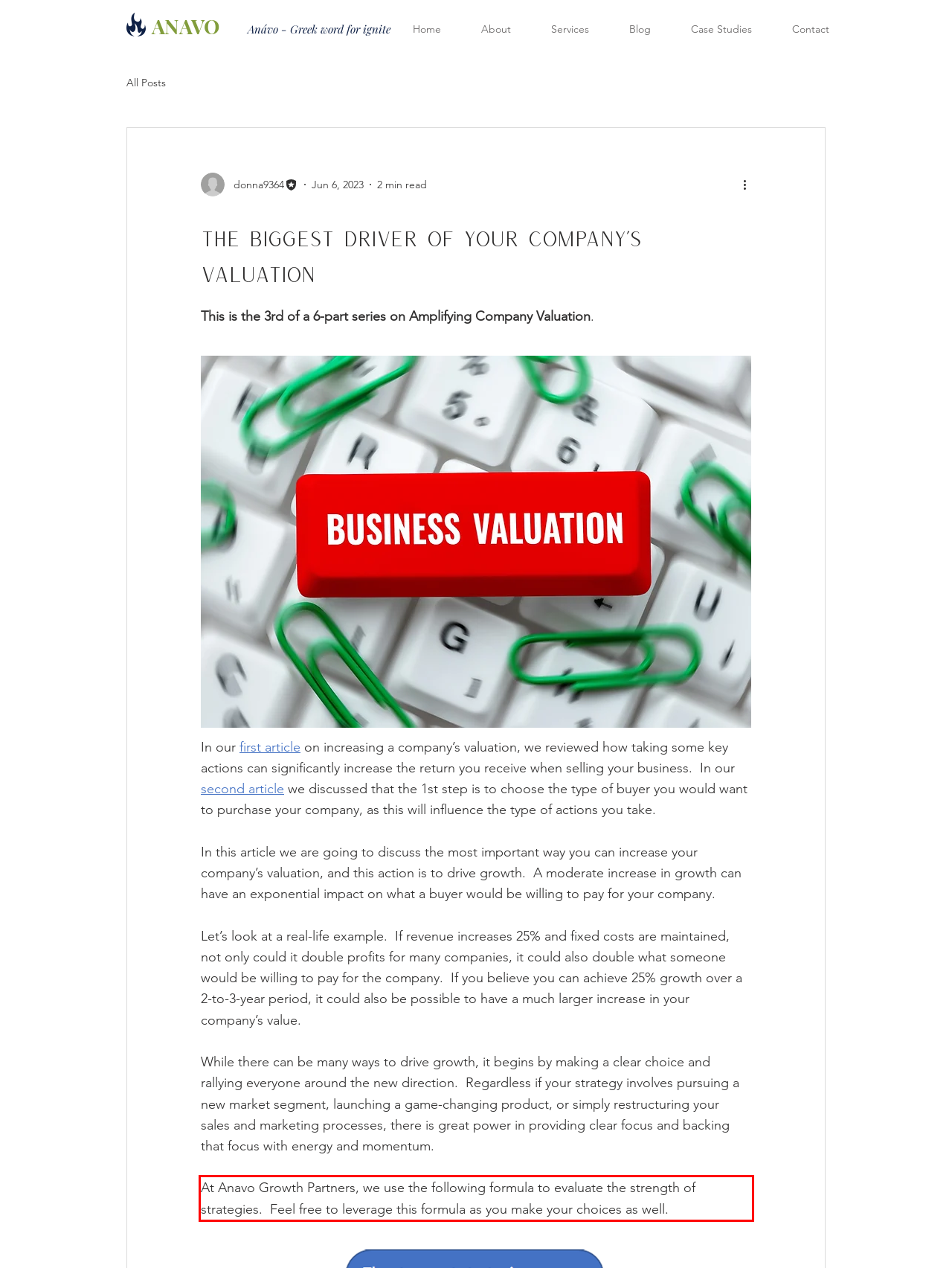Analyze the screenshot of the webpage that features a red bounding box and recognize the text content enclosed within this red bounding box.

At Anavo Growth Partners, we use the following formula to evaluate the strength of strategies. Feel free to leverage this formula as you make your choices as well.